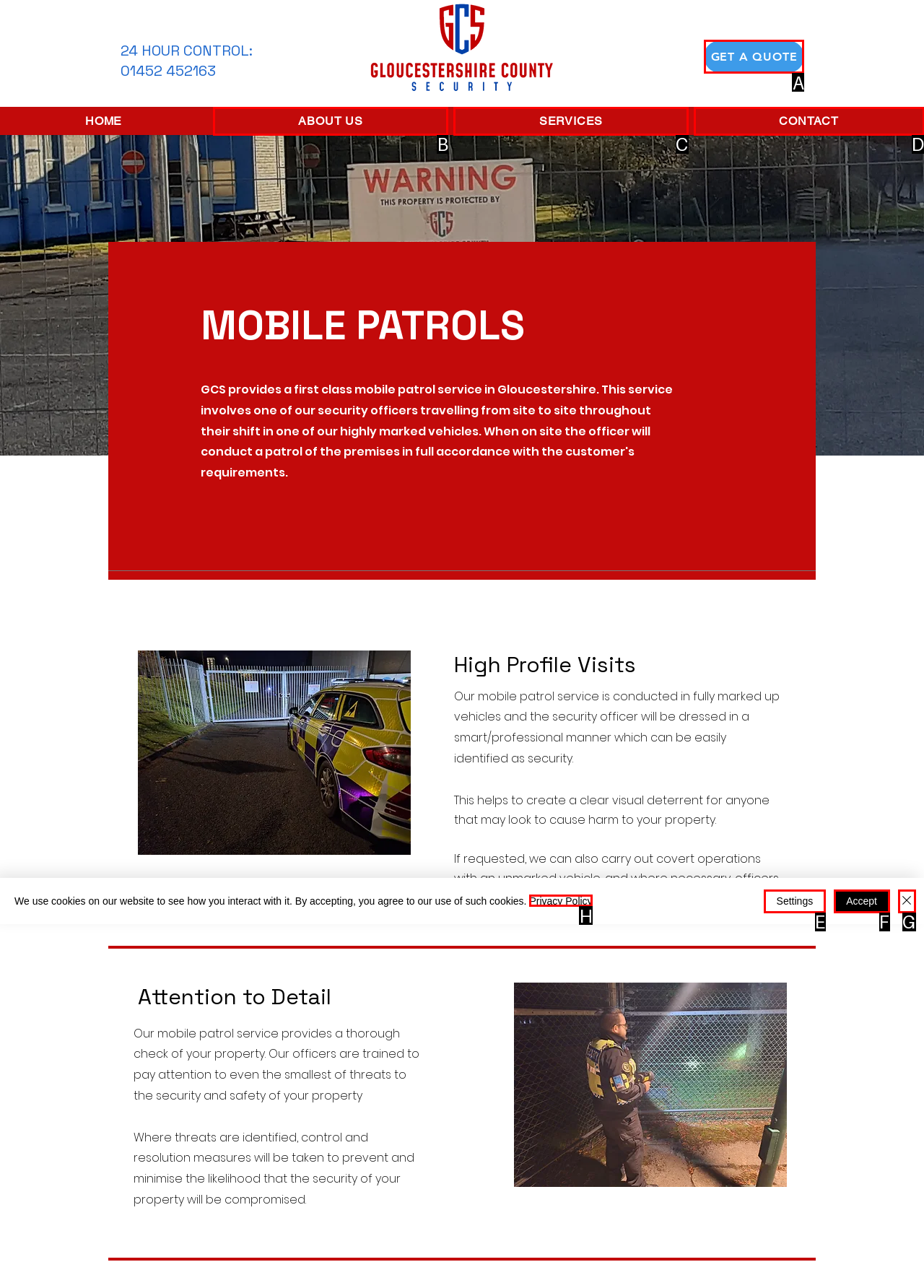Determine the letter of the UI element that will complete the task: Get a quote
Reply with the corresponding letter.

A